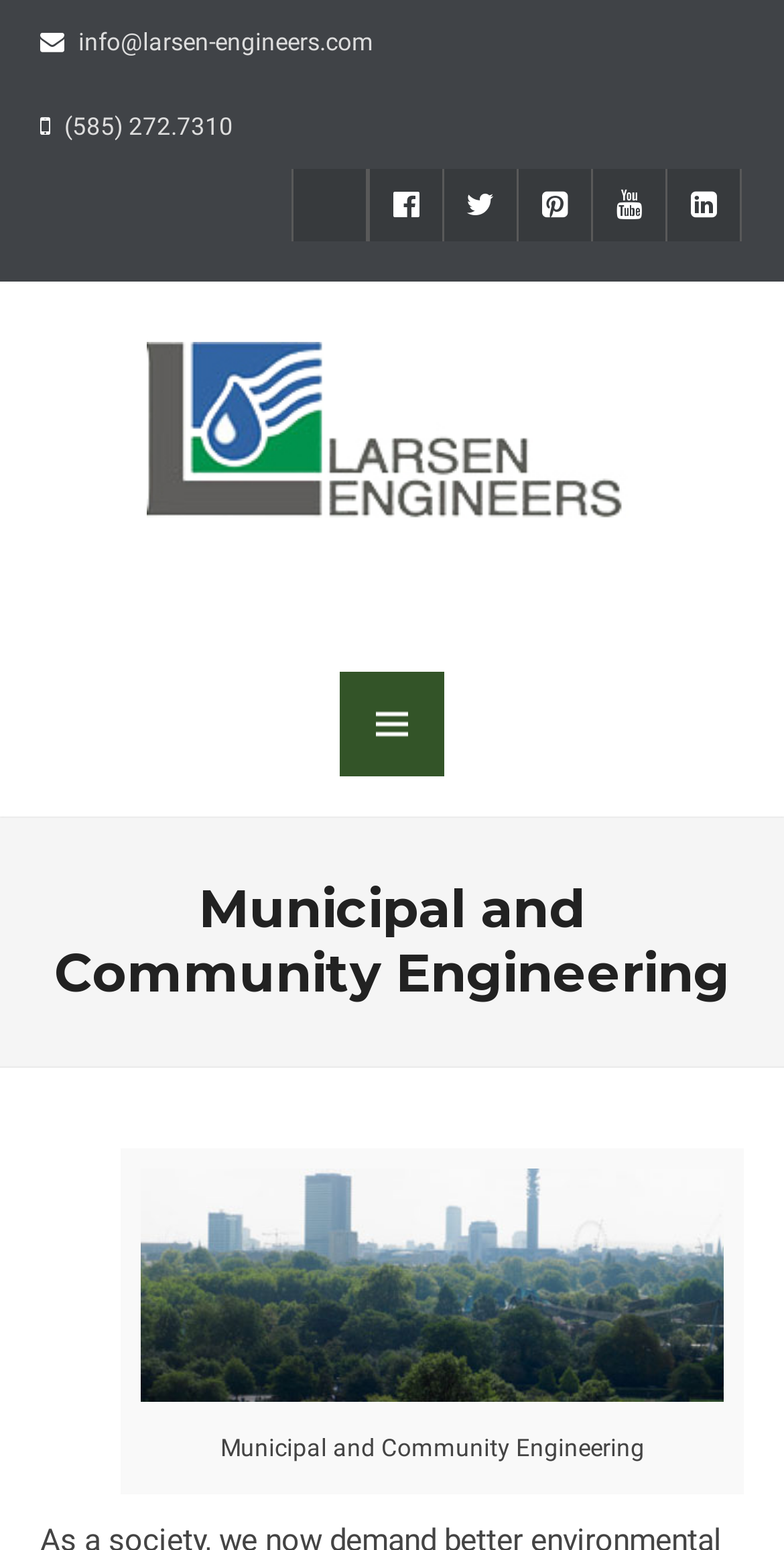Provide the bounding box coordinates of the HTML element described by the text: "alt="Larsen Engineers"".

[0.051, 0.221, 0.949, 0.335]